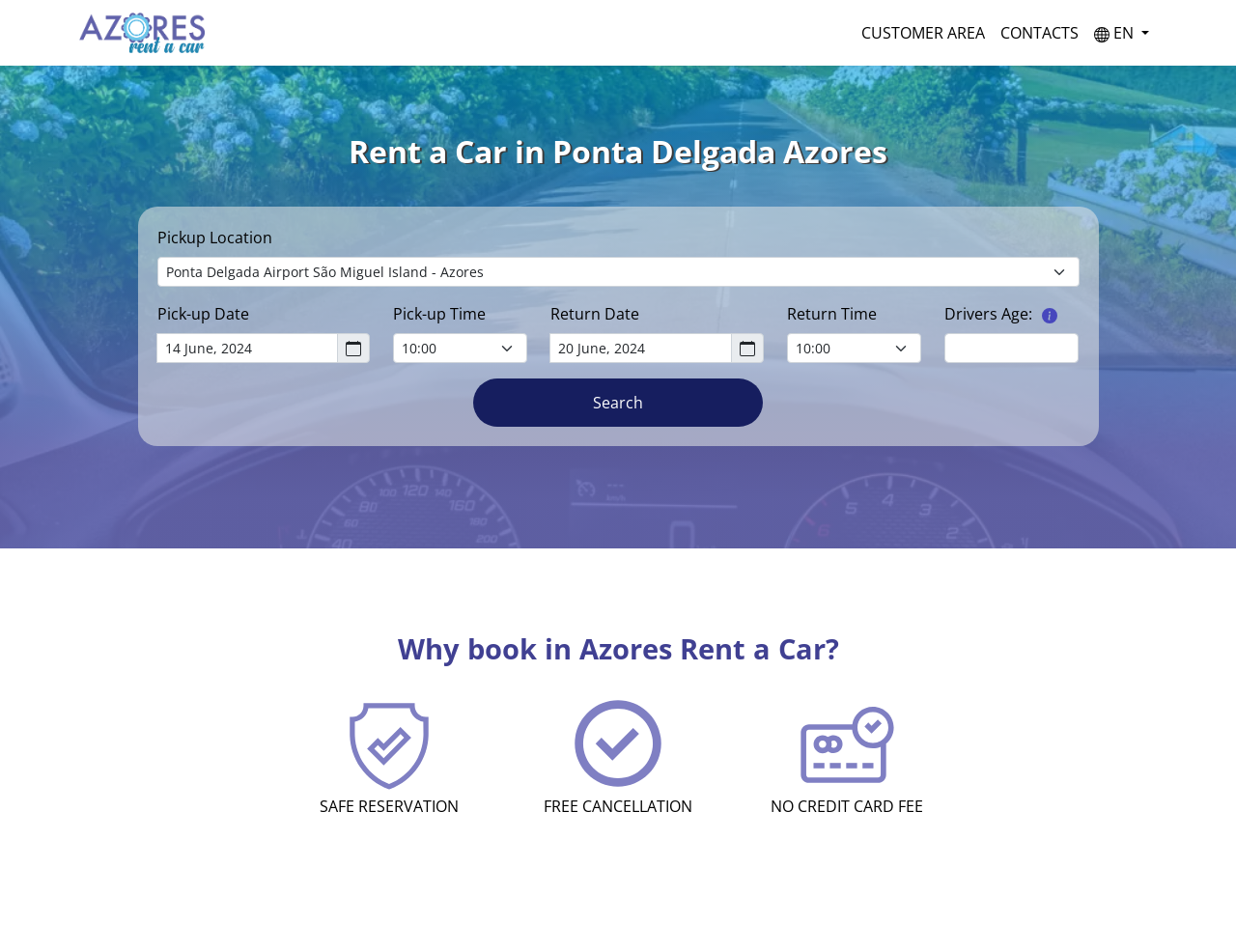Please find the bounding box coordinates of the element that must be clicked to perform the given instruction: "Go to customer area". The coordinates should be four float numbers from 0 to 1, i.e., [left, top, right, bottom].

[0.691, 0.014, 0.803, 0.055]